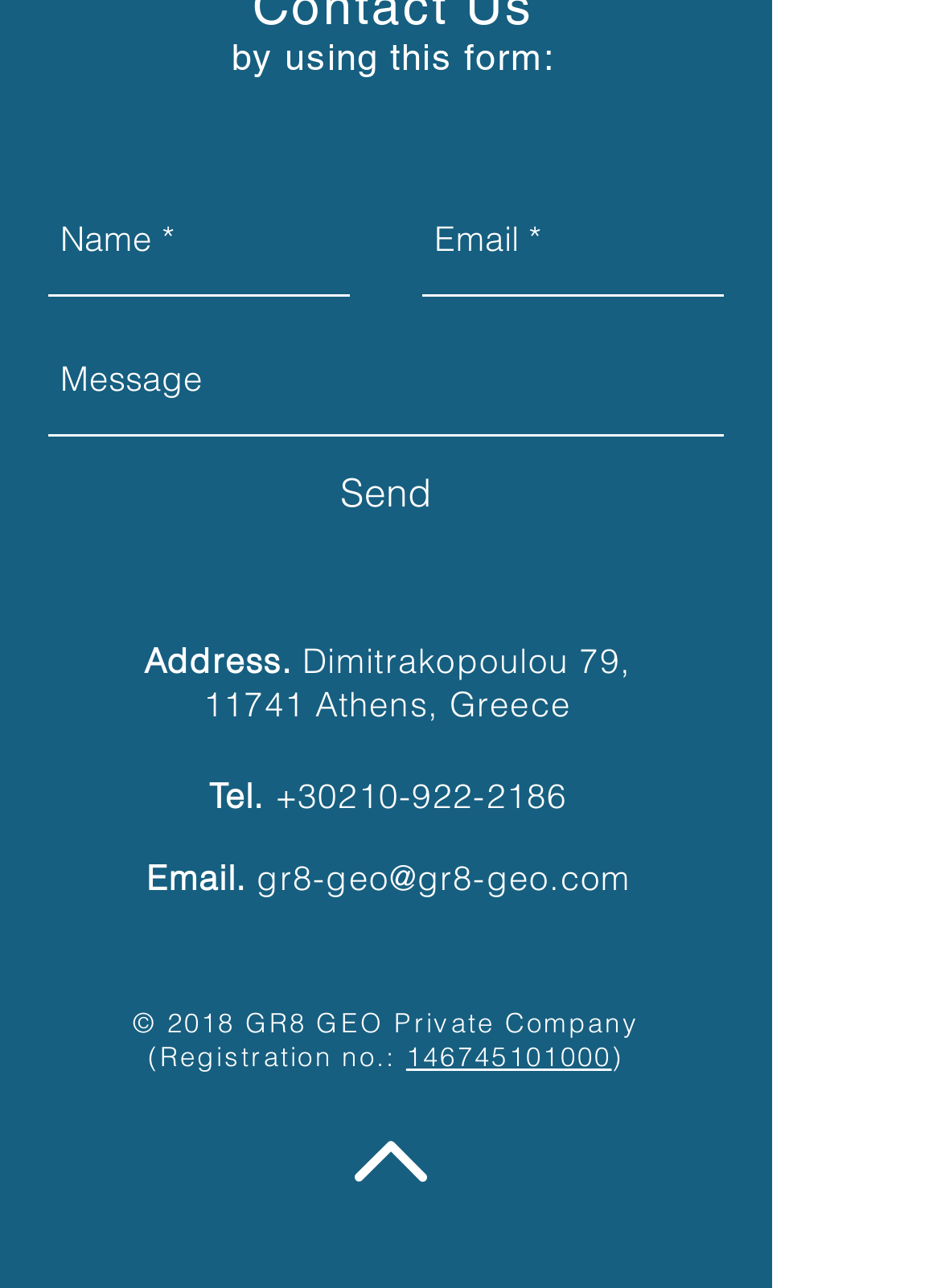Identify the bounding box for the described UI element. Provide the coordinates in (top-left x, top-left y, bottom-right x, bottom-right y) format with values ranging from 0 to 1: aria-label="Email *" name="email" placeholder="Email *"

[0.449, 0.144, 0.769, 0.23]